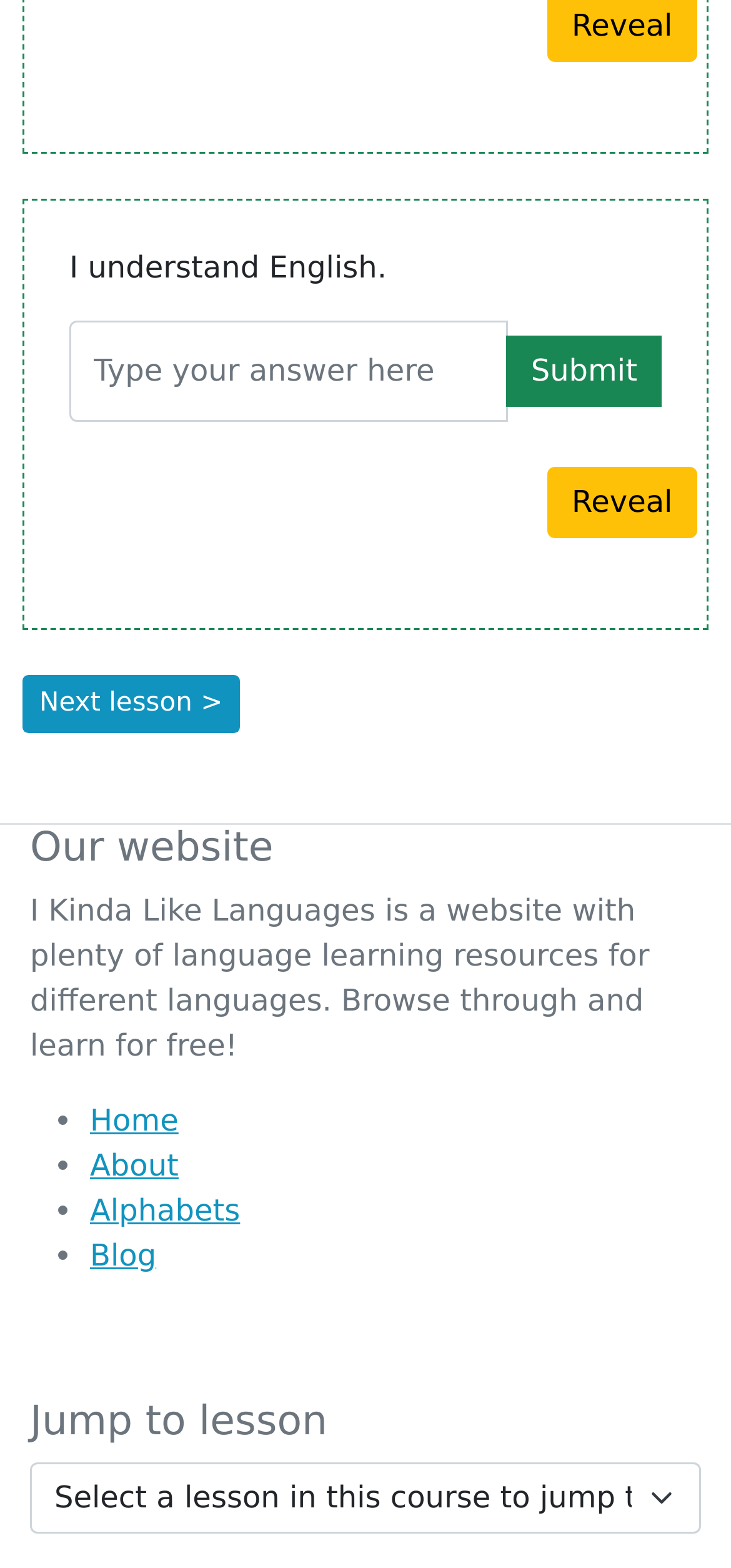What is the function of the 'Submit' button?
Please provide an in-depth and detailed response to the question.

The 'Submit' button is located next to the search box with the label 'Answer', suggesting that it is used to submit an answer to a question.